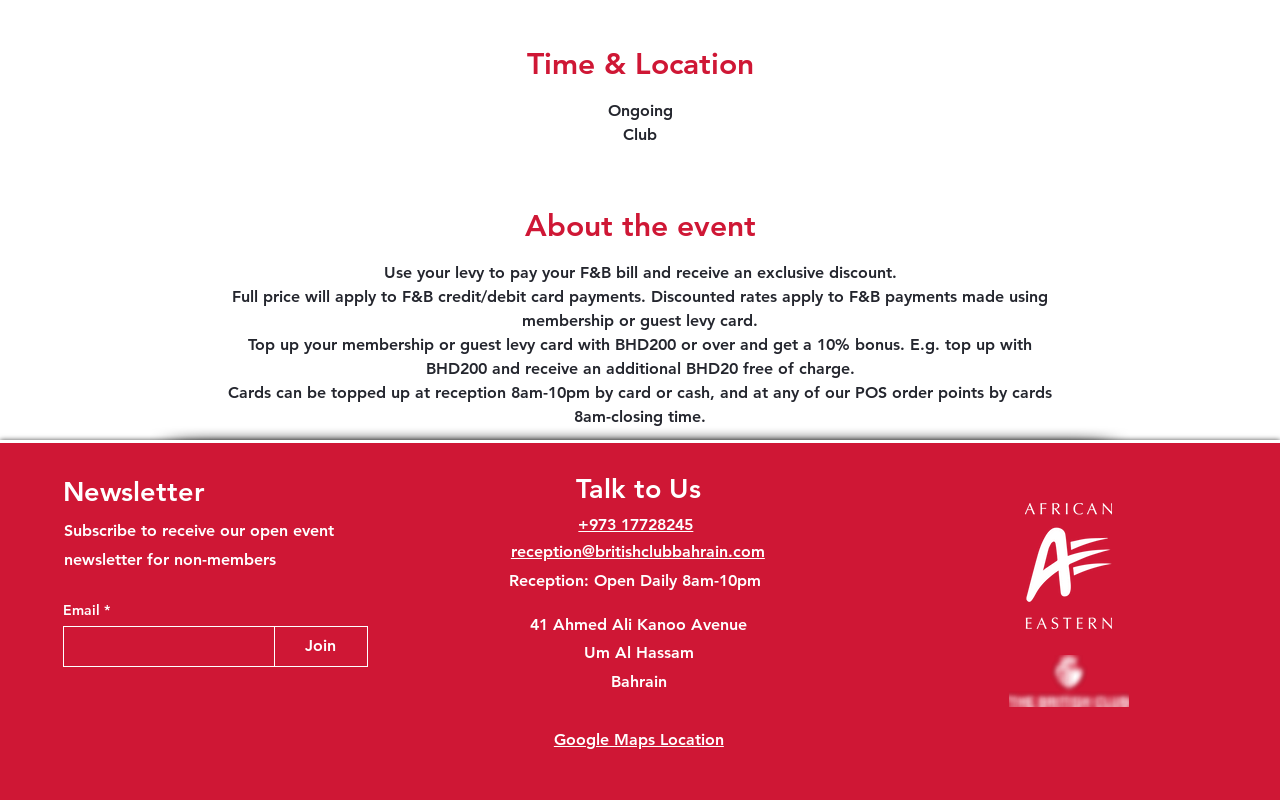Given the description: "+973 17728245", determine the bounding box coordinates of the UI element. The coordinates should be formatted as four float numbers between 0 and 1, [left, top, right, bottom].

[0.452, 0.644, 0.542, 0.668]